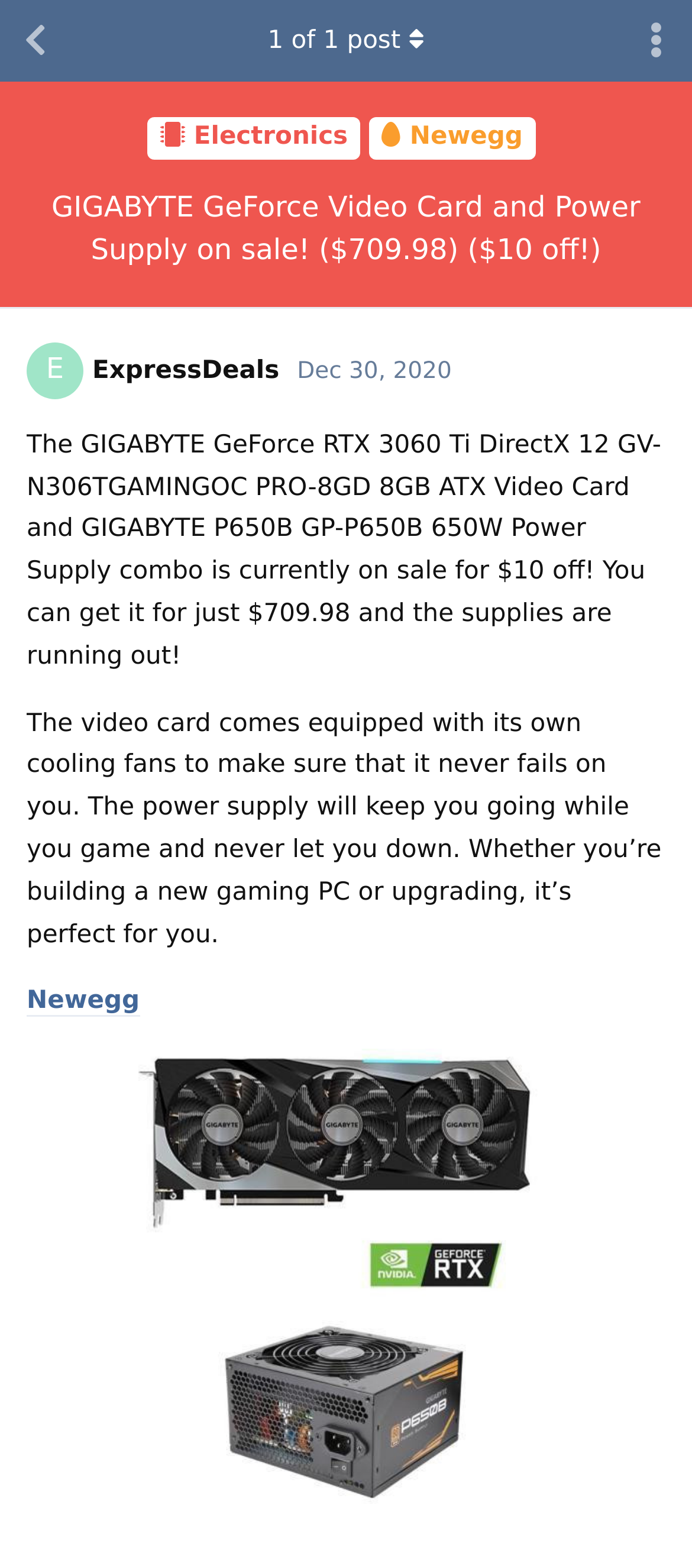Please identify the bounding box coordinates of the element's region that should be clicked to execute the following instruction: "View Newegg page". The bounding box coordinates must be four float numbers between 0 and 1, i.e., [left, top, right, bottom].

[0.533, 0.075, 0.773, 0.102]